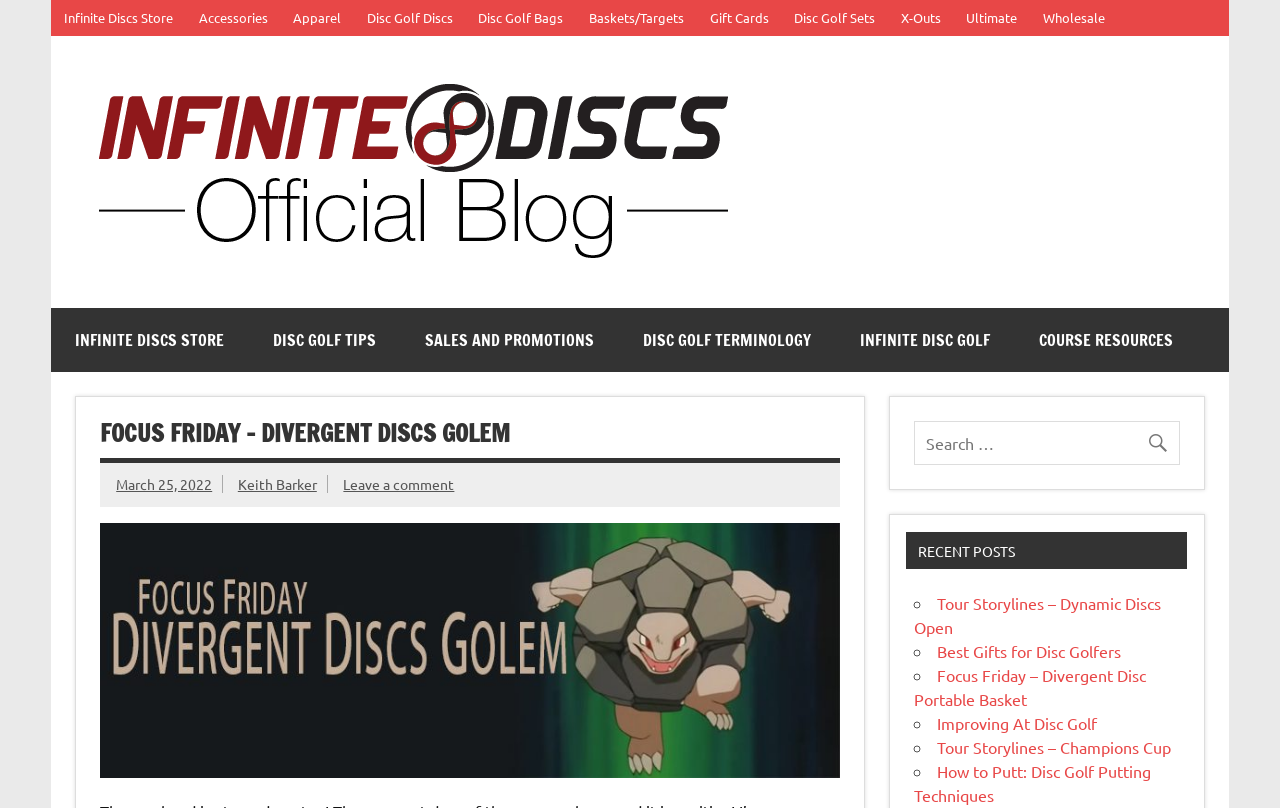Could you provide the bounding box coordinates for the portion of the screen to click to complete this instruction: "Read the recent post about Tour Storylines – Dynamic Discs Open"?

[0.714, 0.734, 0.907, 0.788]